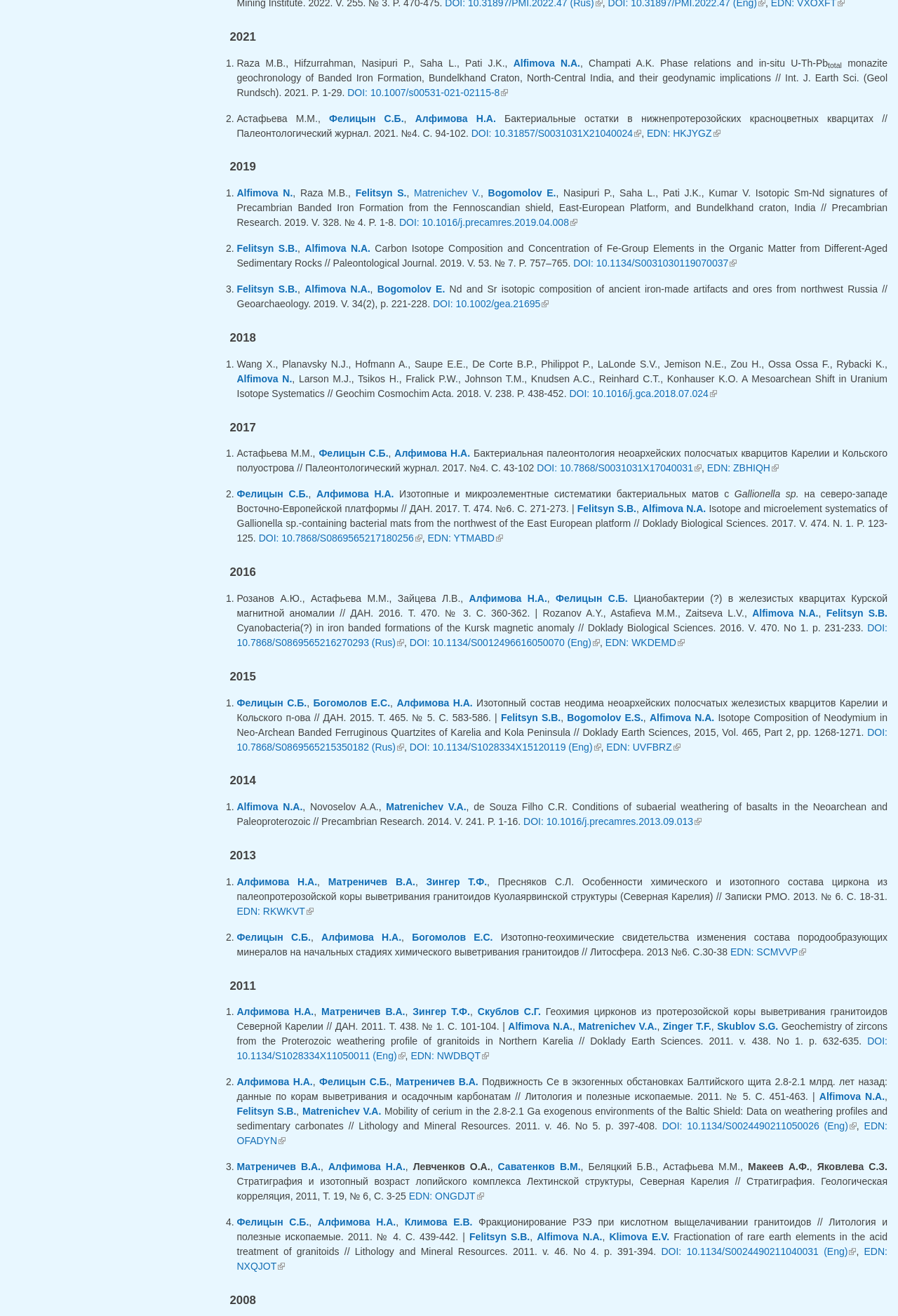What is the DOI of the first article in 2018?
Based on the screenshot, give a detailed explanation to answer the question.

I looked at the first article in the 2018 section, which is marked by the list marker '1.'. The DOI of the article is '10.1016/j.gca.2018.07.024', which is linked to the text 'DOI: 10.1016/j.gca.2018.07.024 (link is external)'.